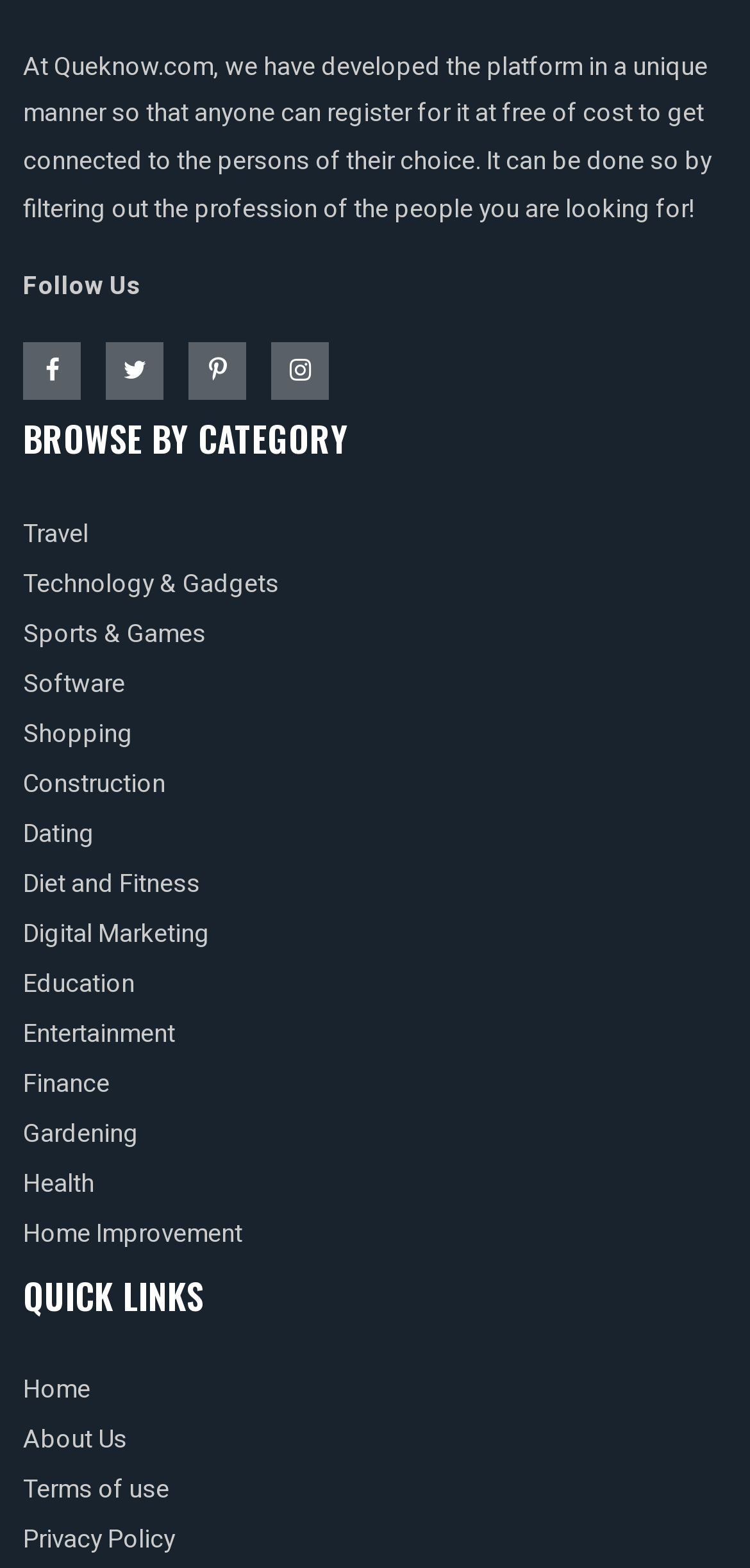Determine the bounding box coordinates of the clickable region to follow the instruction: "Follow us on social media".

[0.031, 0.171, 0.19, 0.194]